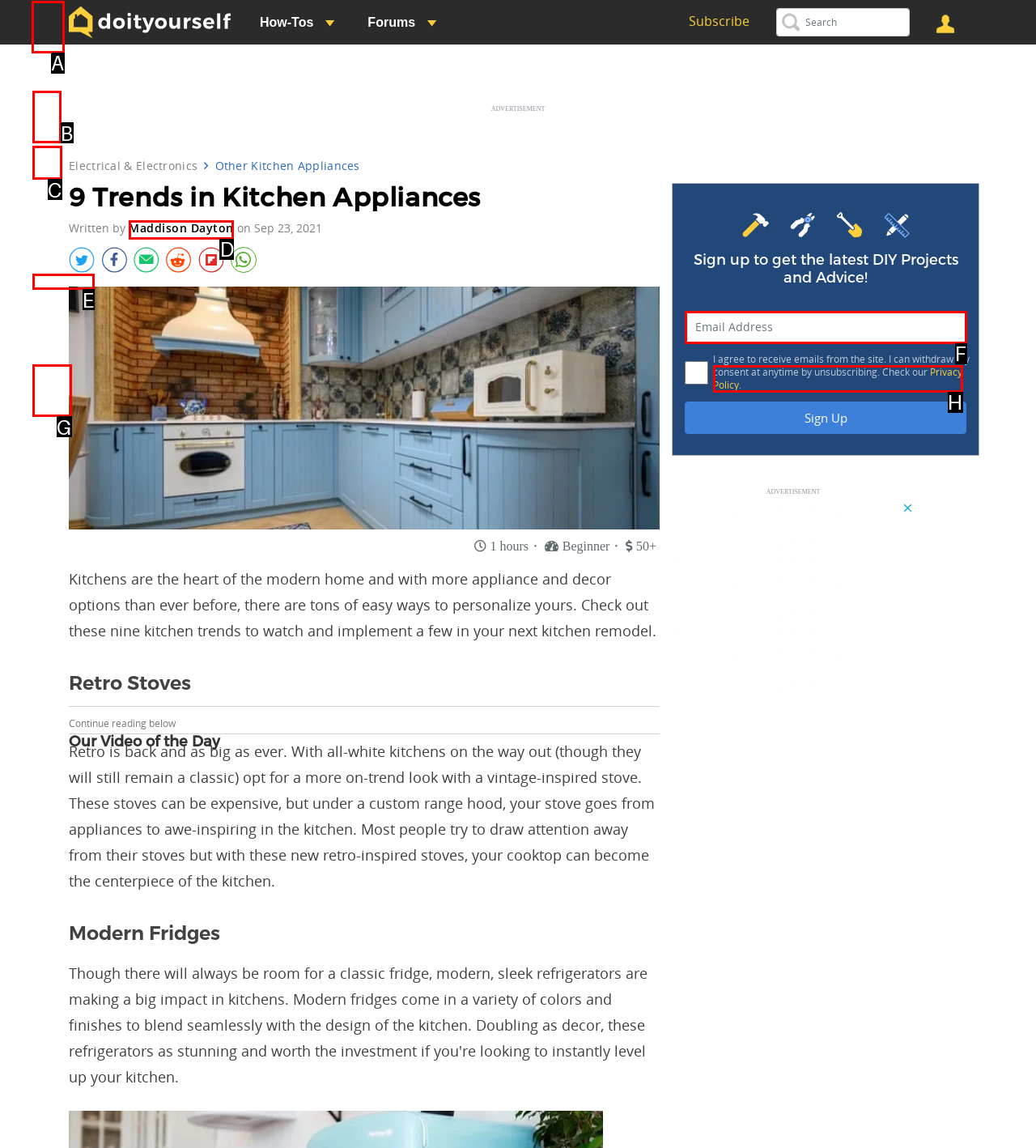What option should I click on to execute the task: View the DIY Home page? Give the letter from the available choices.

A